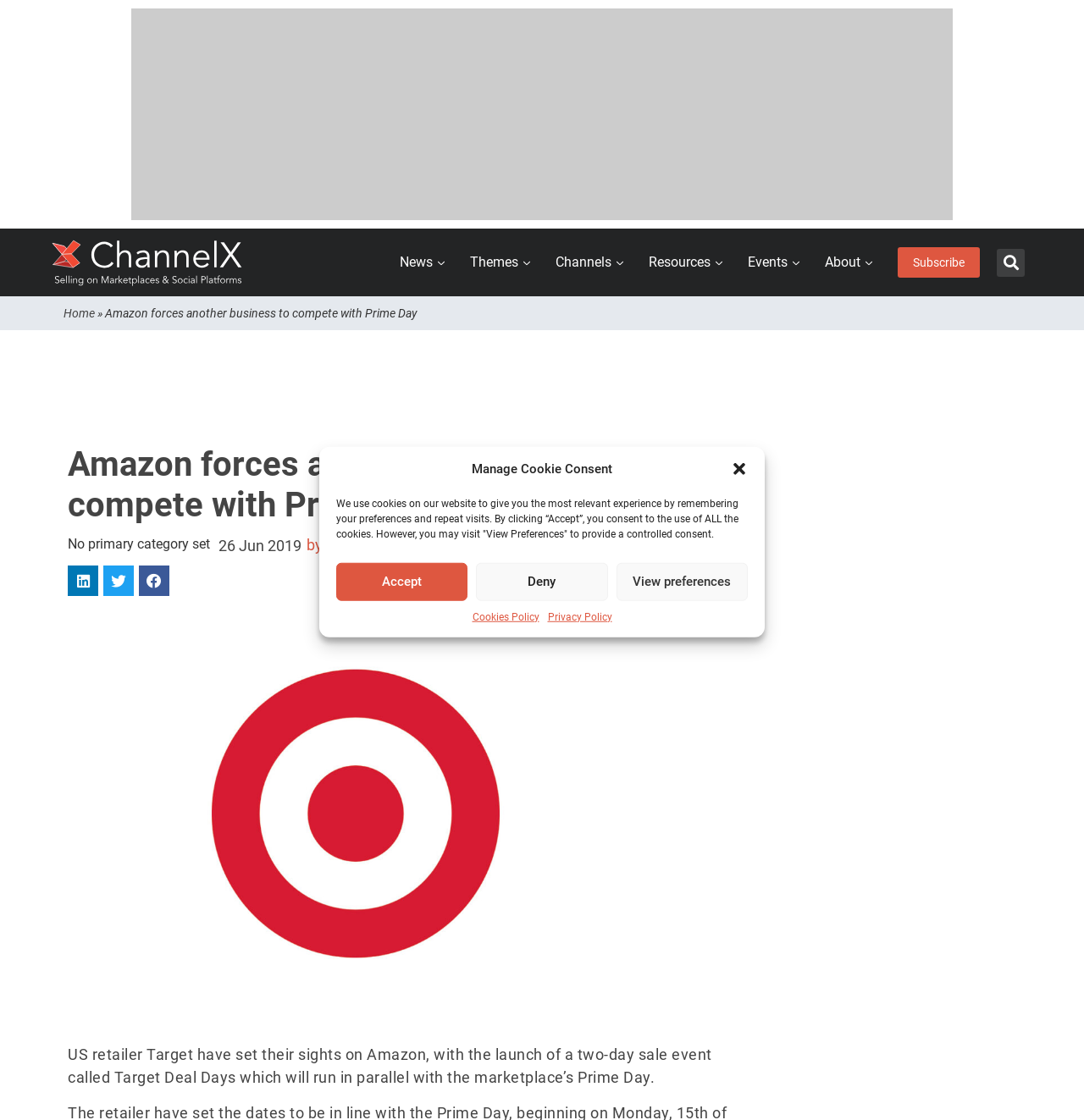What is the name of the retailer competing with Amazon?
Provide an in-depth and detailed explanation in response to the question.

The answer can be found in the StaticText element with the text 'US retailer Target have set their sights on Amazon, with the launch of a two-day sale event called Target Deal Days which will run in parallel with the marketplace’s Prime Day.'